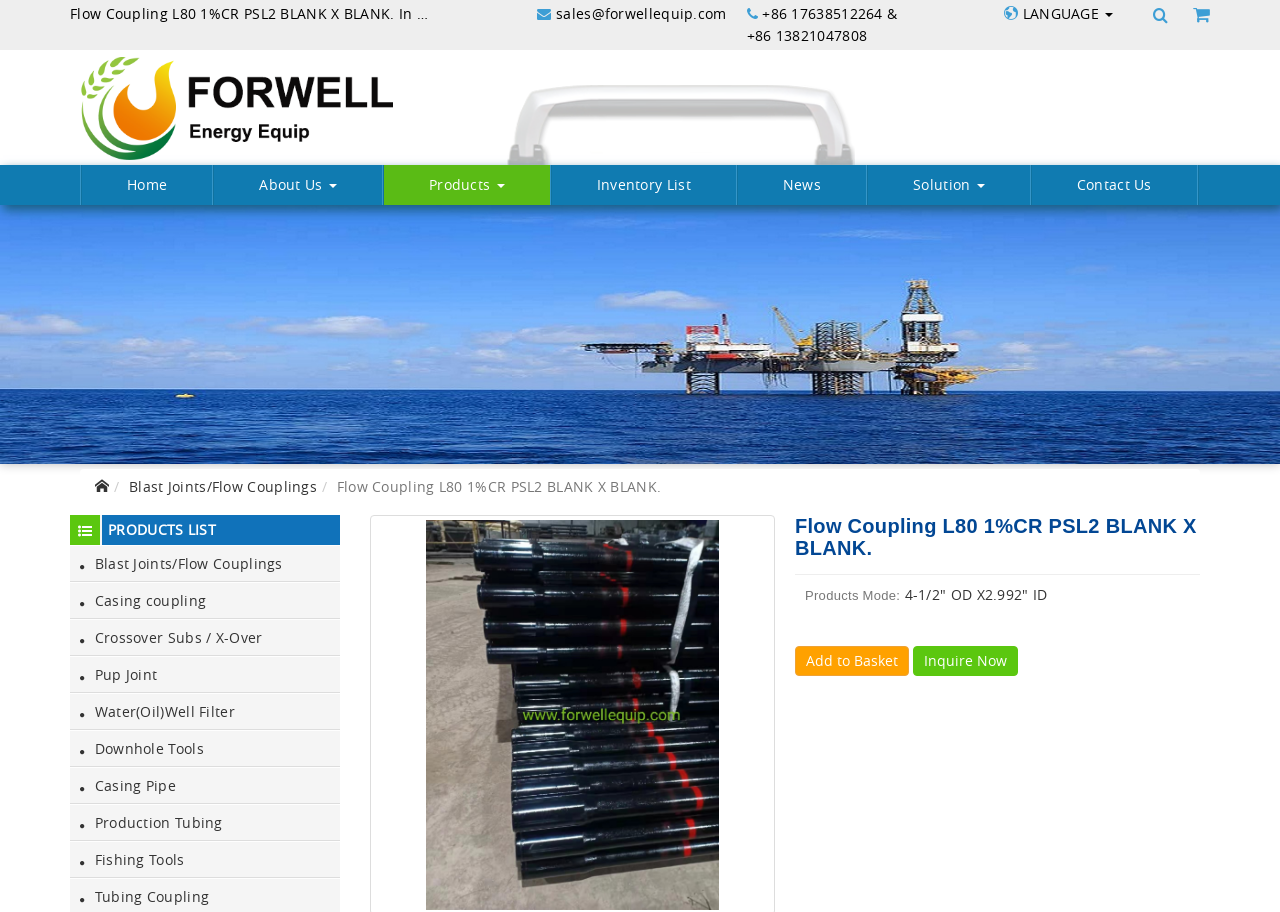What is the product category of the item shown?
Please ensure your answer is as detailed and informative as possible.

I determined the product category by analyzing the text on the webpage, particularly the heading 'Flow Coupling L80 1%CR PSL2 BLANK X BLANK.' and the links on the left side of the page, which suggest that the product is a type of flow coupling.